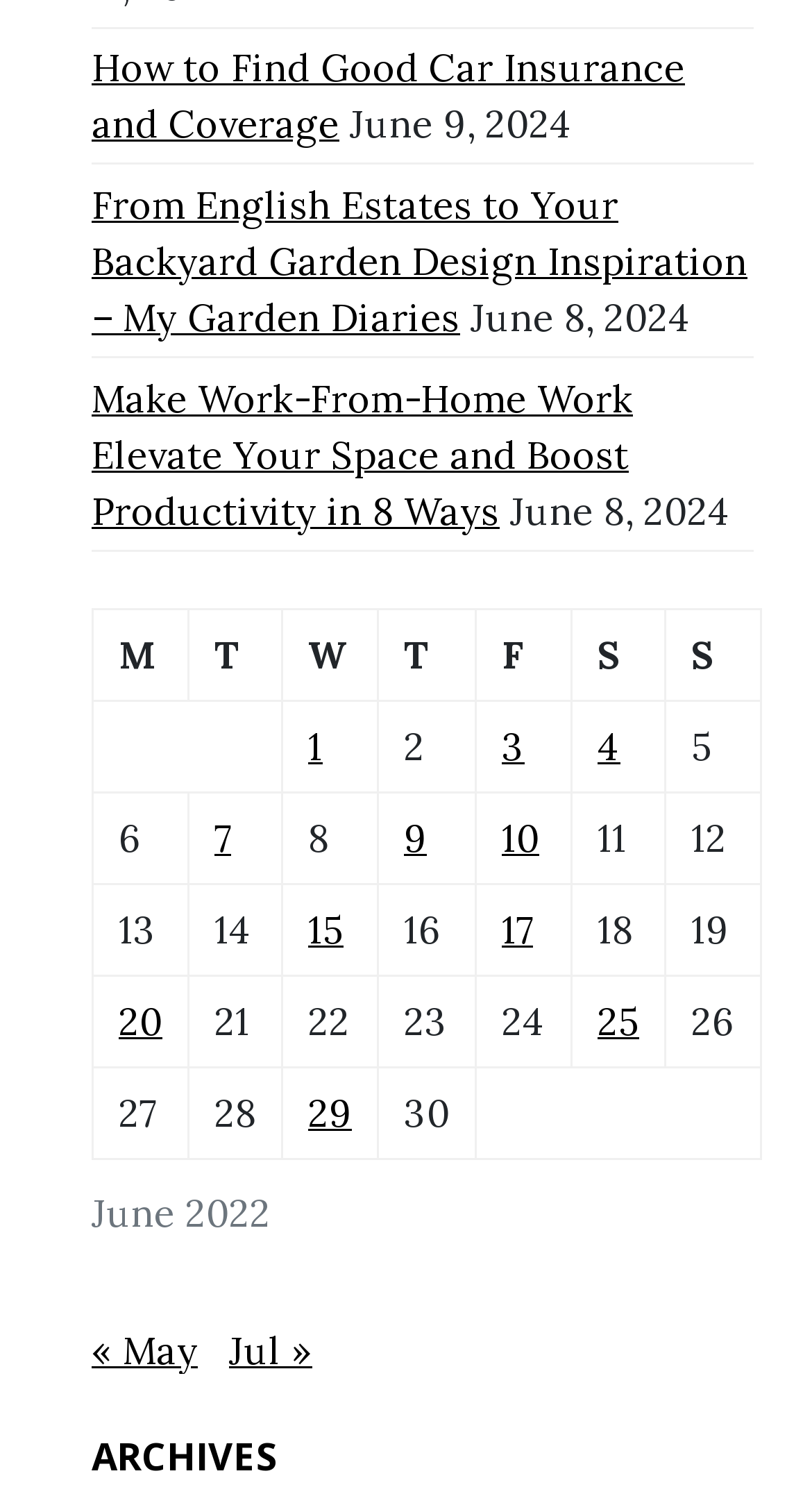How many columns are in the table?
Answer with a single word or short phrase according to what you see in the image.

7